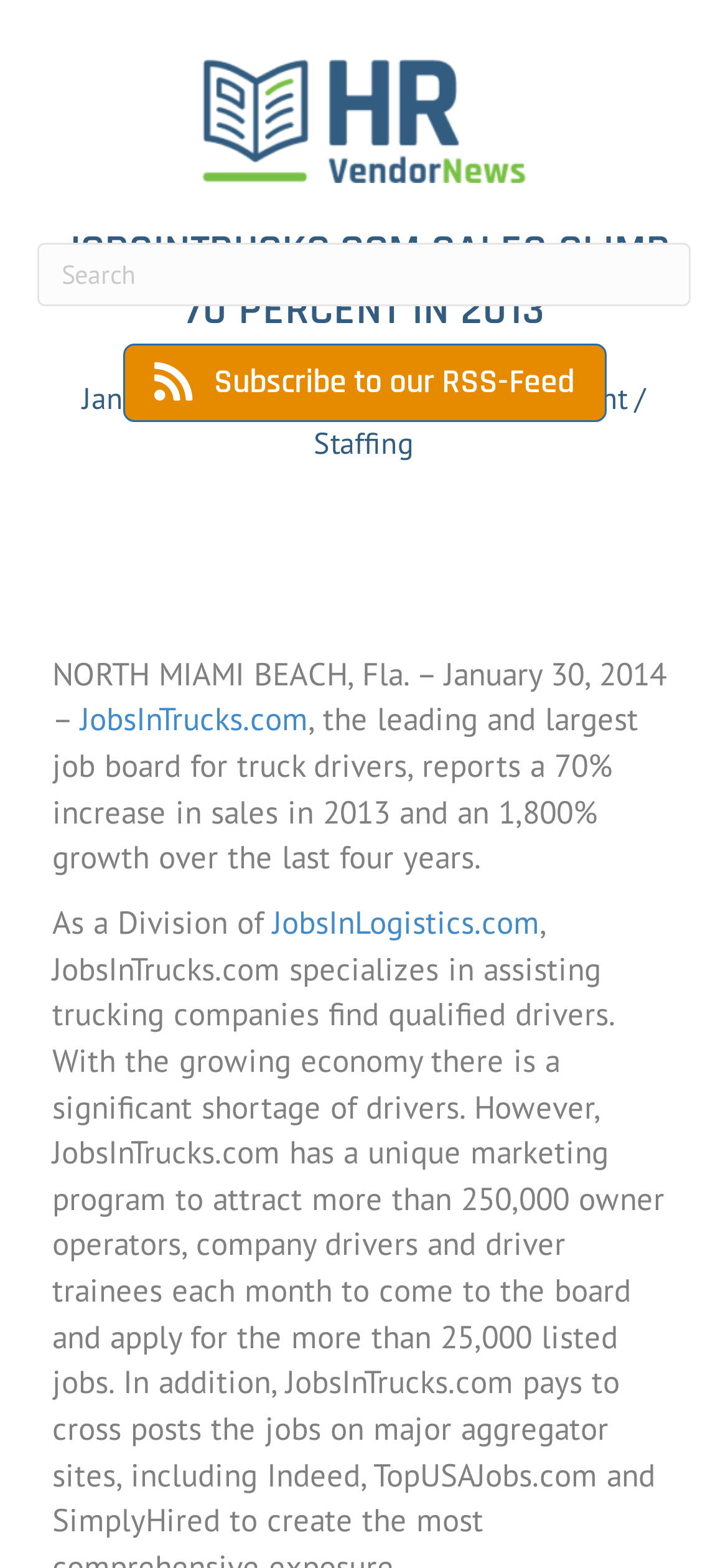Extract the main headline from the webpage and generate its text.

JOBSINTRUCKS.COM SALES CLIMB 70 PERCENT IN 2013